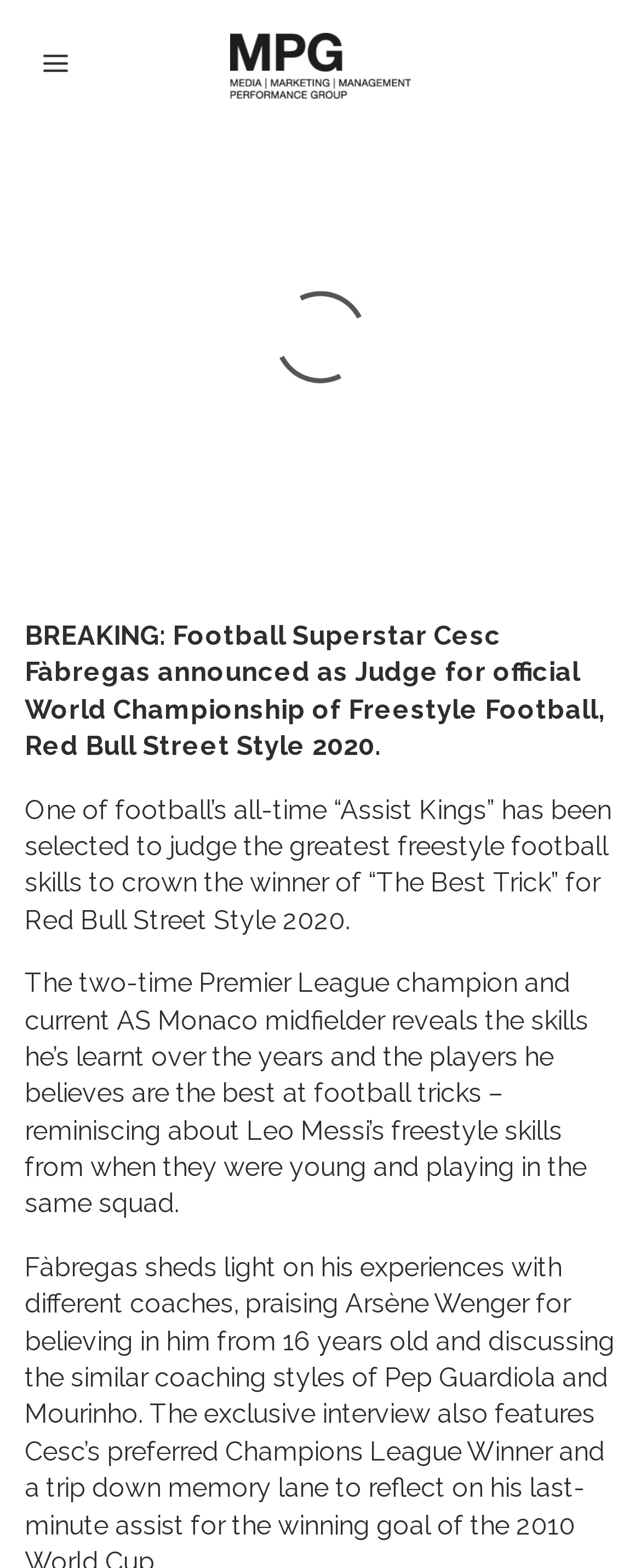Please provide a comprehensive answer to the question below using the information from the image: What is the name of the football player mentioned alongside Cesc Fàbregas?

The webpage mentions that Cesc Fàbregas 'reminiscing about Leo Messi’s freestyle skills from when they were young and playing in the same squad.'